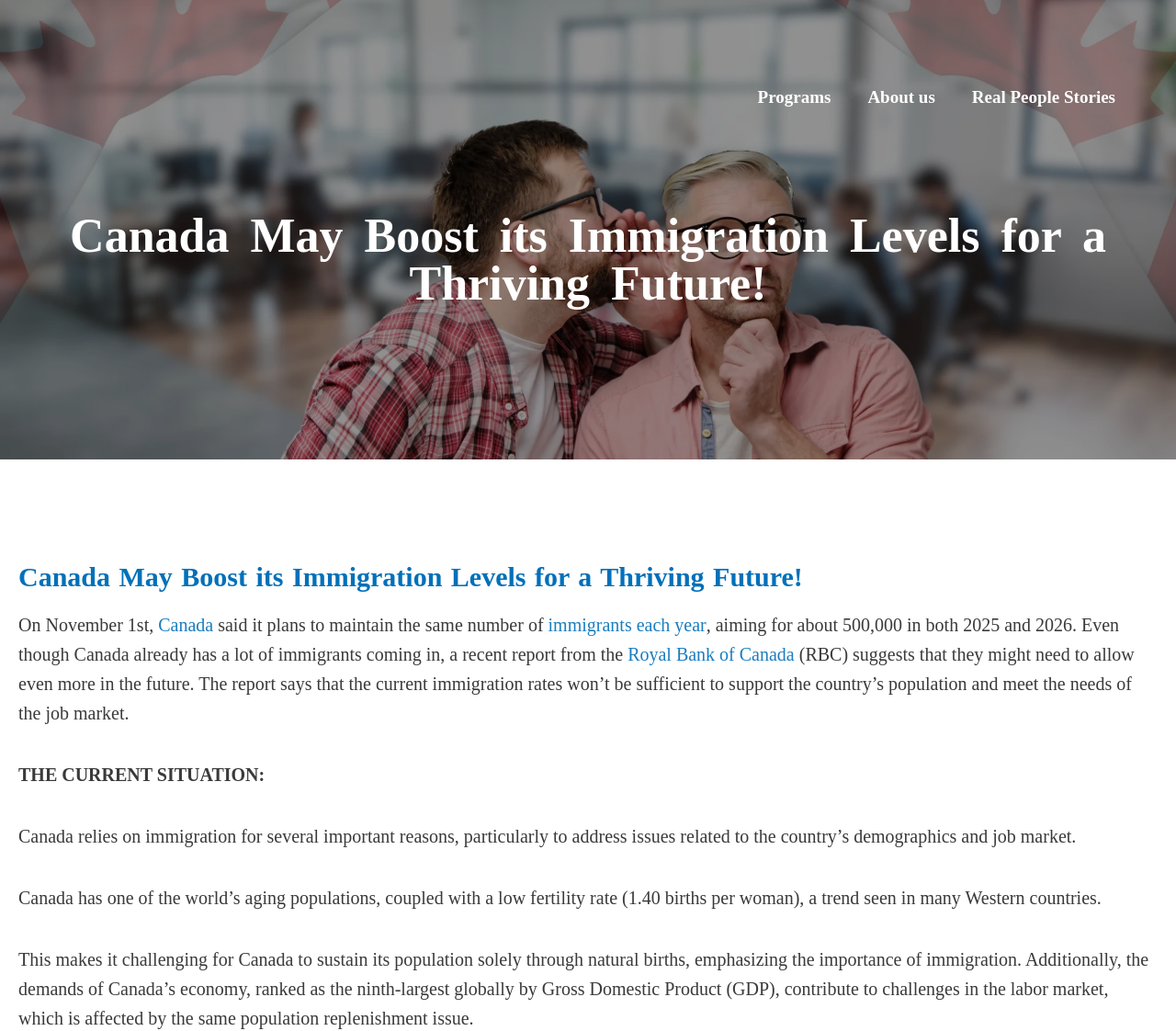Answer with a single word or phrase: 
What is the ranking of Canada's economy mentioned in the article?

ninth-largest globally